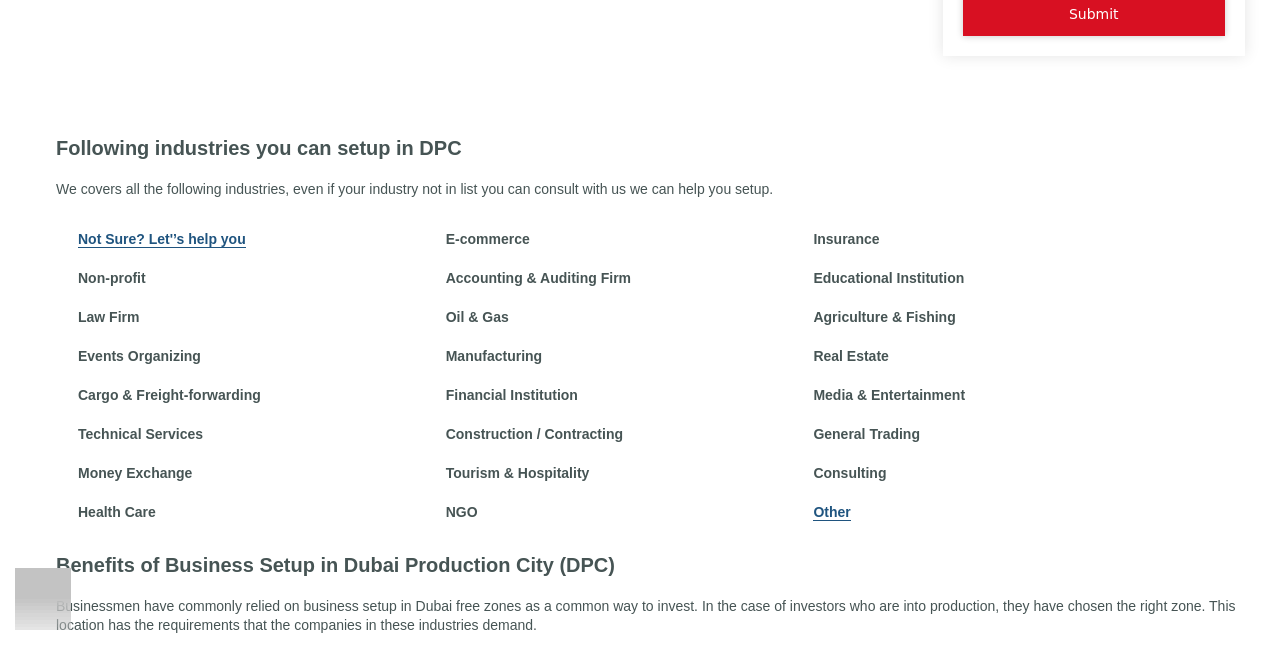Given the following UI element description: "Accounting & Auditing Firm", find the bounding box coordinates in the webpage screenshot.

[0.347, 0.406, 0.605, 0.456]